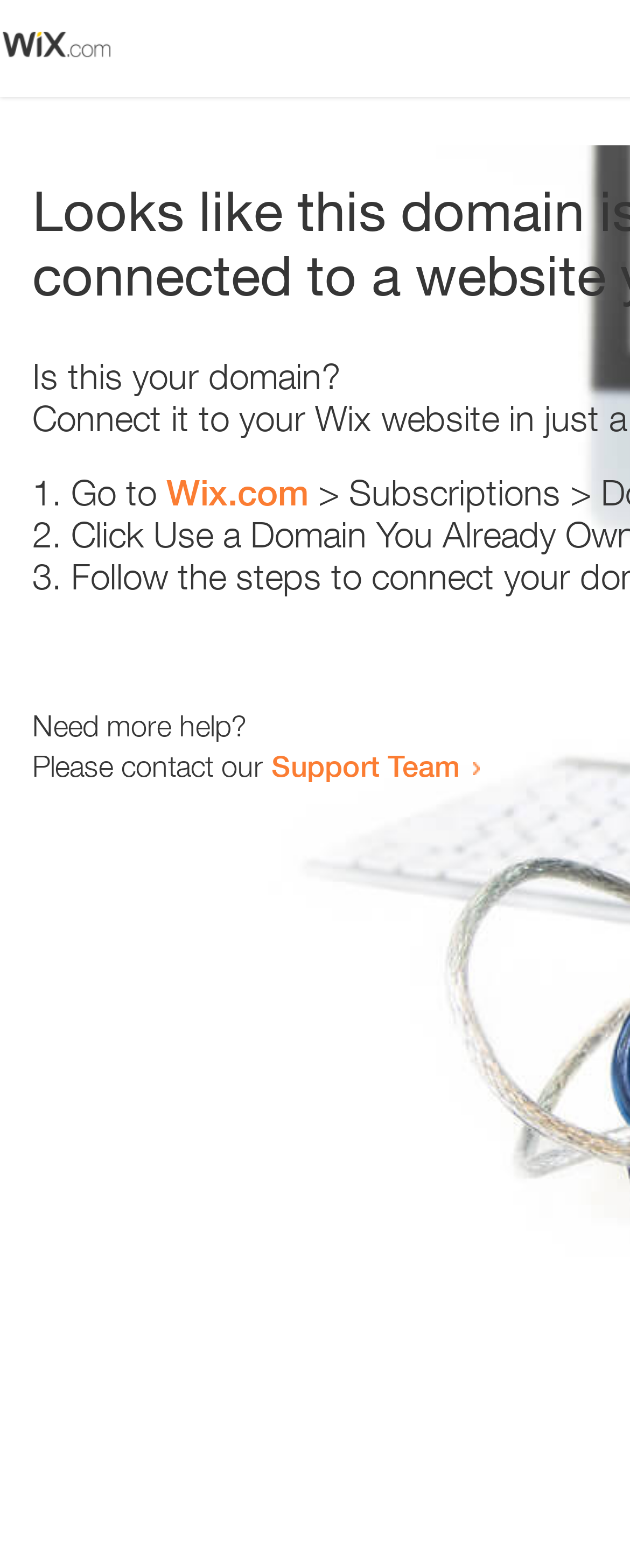Who to contact for more help?
Give a detailed and exhaustive answer to the question.

The webpage provides a sentence 'Need more help?' followed by a sentence 'Please contact our' and a link to 'Support Team'. Therefore, the person to contact for more help is the Support Team.